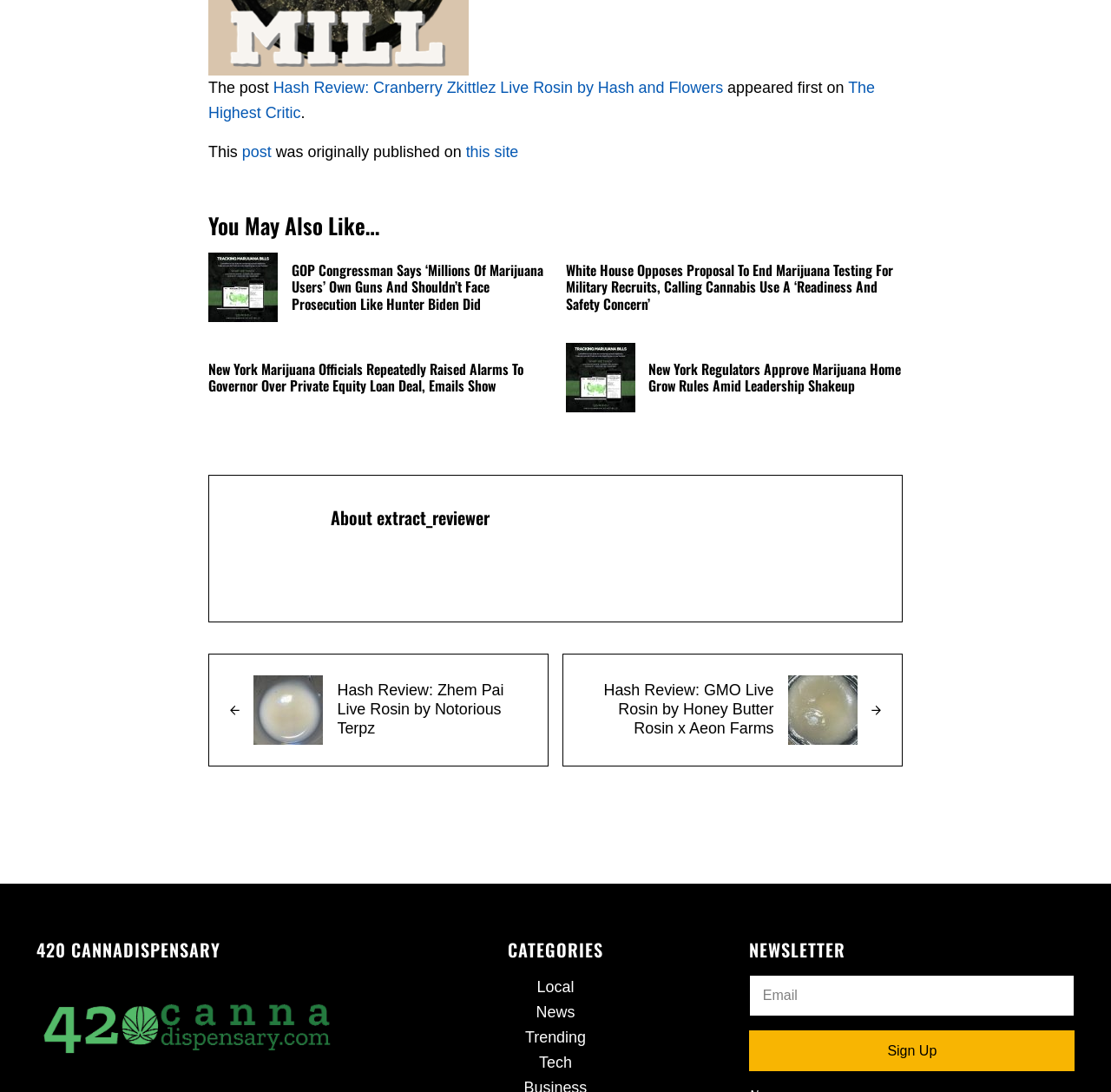Carefully observe the image and respond to the question with a detailed answer:
What is the purpose of the textbox at the bottom of the webpage?

I found the purpose of the textbox by looking at its description and the surrounding elements. The textbox has a description 'Email' and it is located near a button with the text 'Sign Up'. This suggests that the textbox is used to input an email address for signing up for a newsletter.